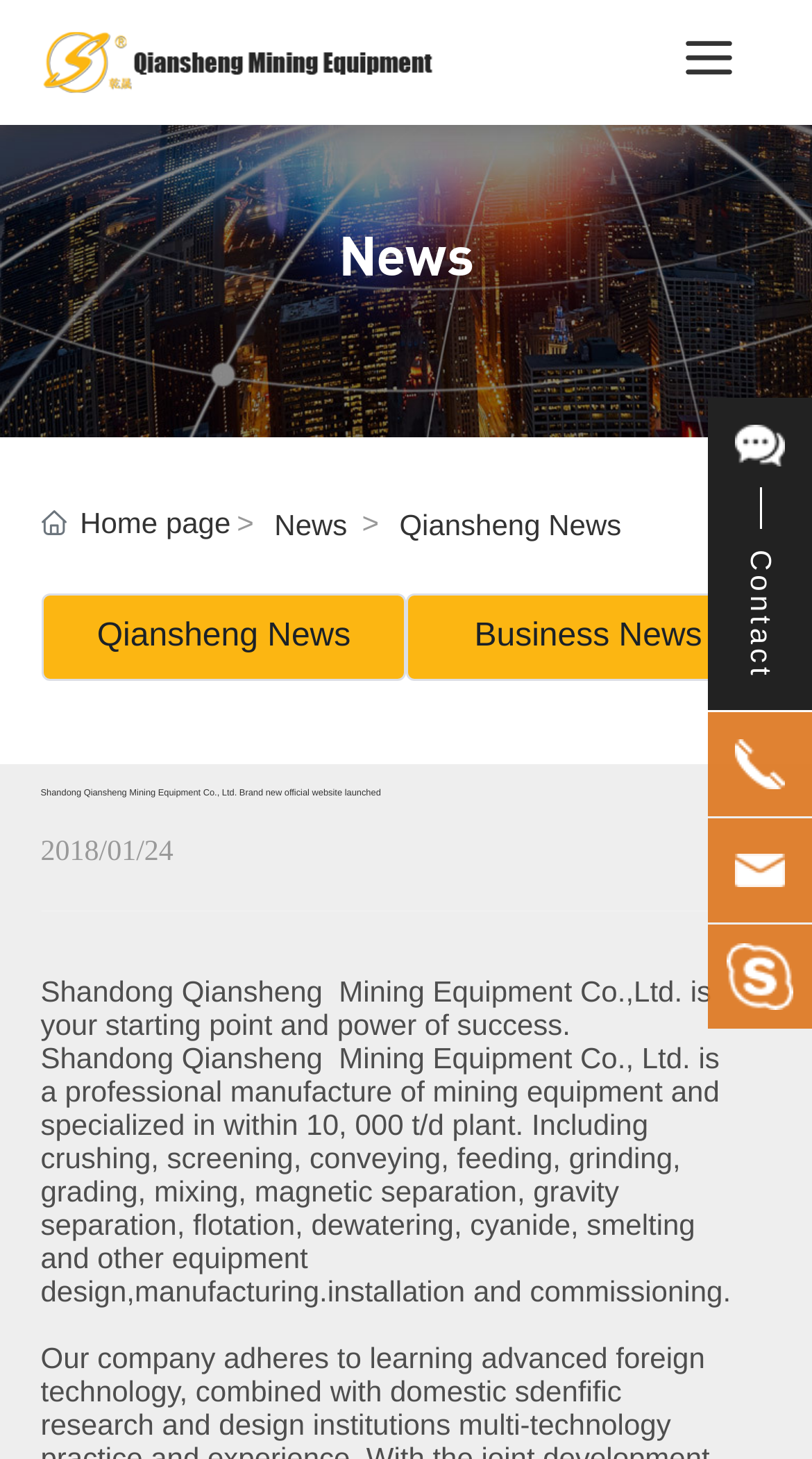Locate the bounding box coordinates of the area you need to click to fulfill this instruction: 'Go to 'Qiansheng News''. The coordinates must be in the form of four float numbers ranging from 0 to 1: [left, top, right, bottom].

[0.492, 0.344, 0.765, 0.377]